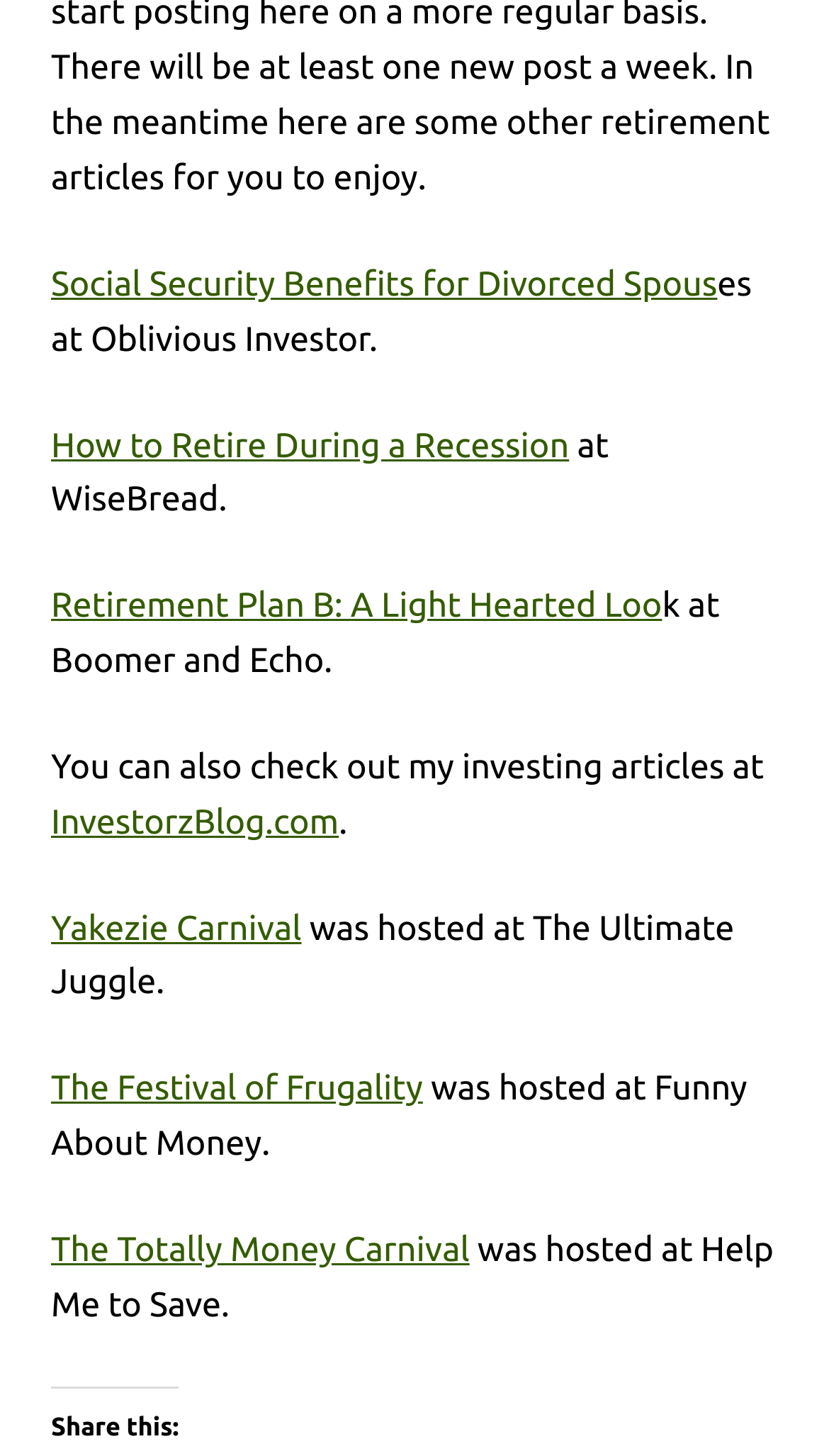Please find the bounding box for the UI component described as follows: "InvestorzBlog.com".

[0.062, 0.552, 0.409, 0.578]